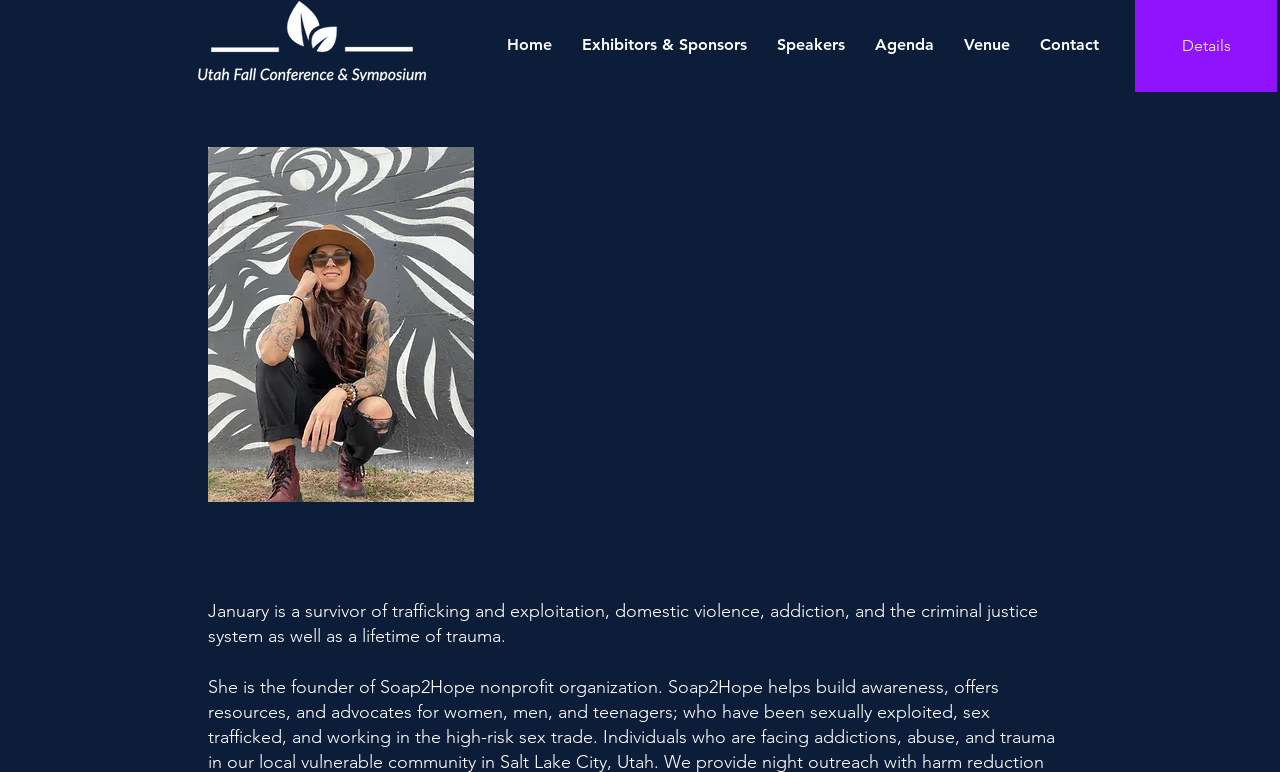What is January's background?
Look at the image and respond with a single word or a short phrase.

Trafficking survivor